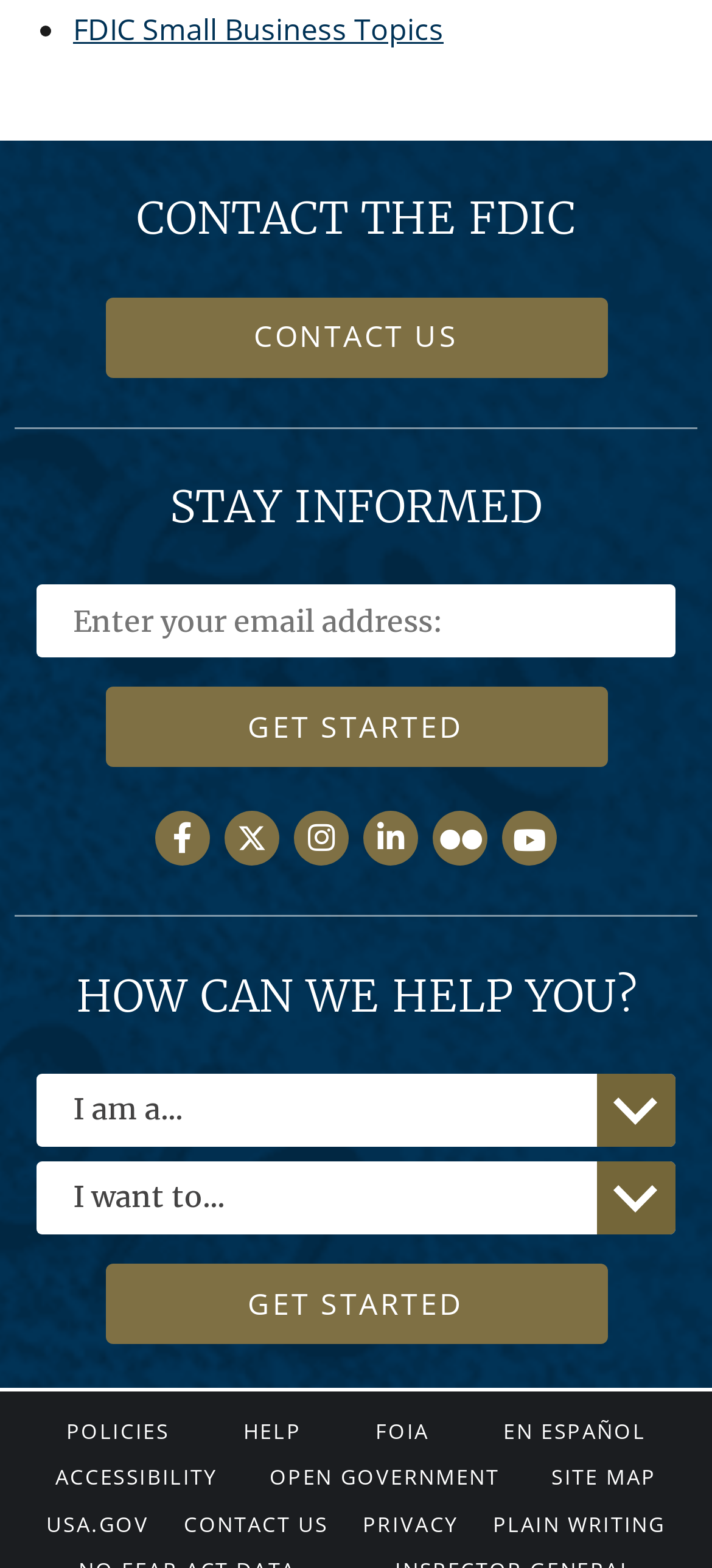What is the purpose of the 'HOW CAN WE HELP YOU?' section?
Please use the image to deliver a detailed and complete answer.

The purpose of the 'HOW CAN WE HELP YOU?' section is to guide users to find specific information based on who they are, as indicated by the combobox 'DEFINE “I AM A... ” TO LEARN MORE SPECIFIC INFORMATION'.